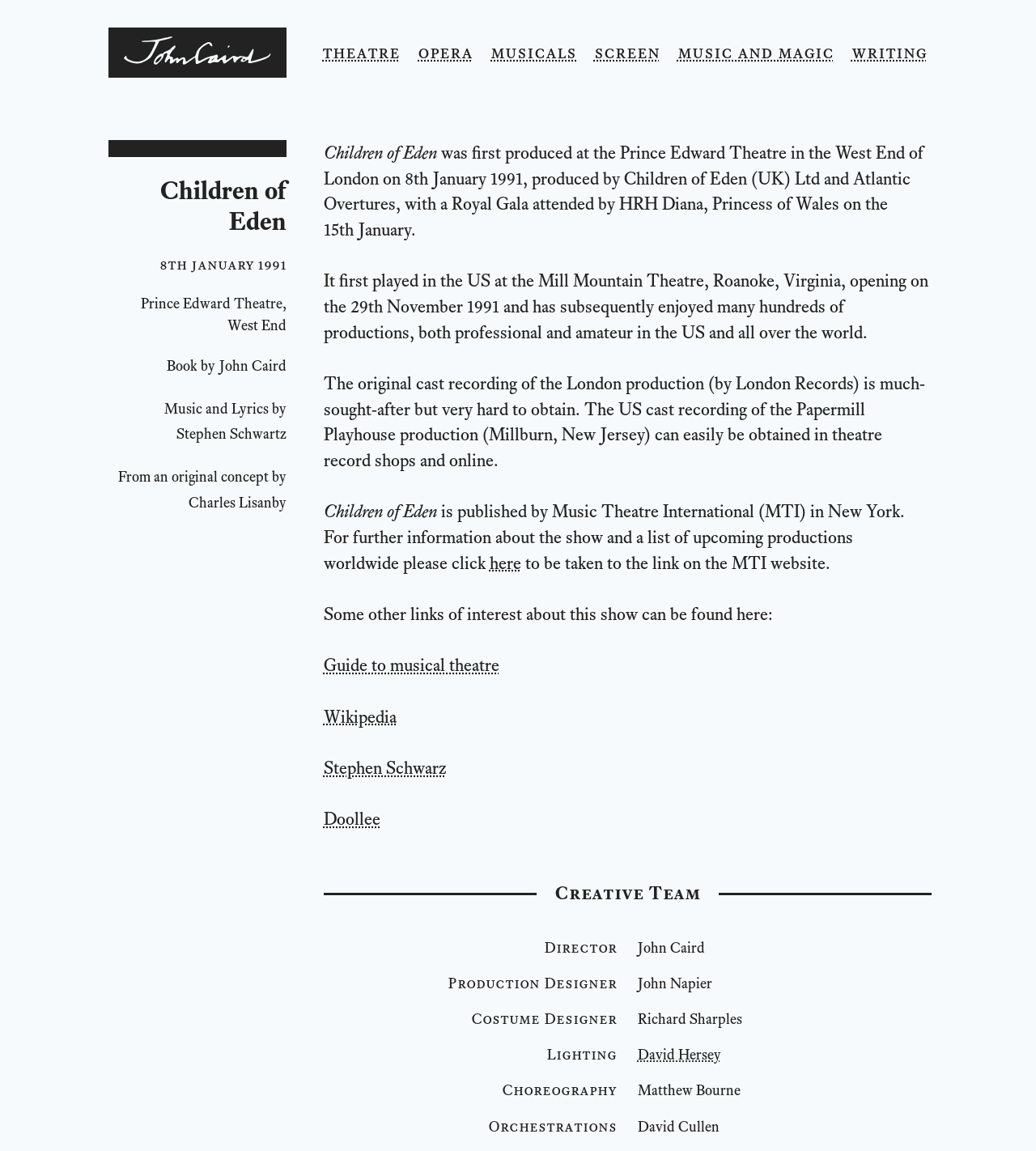Please indicate the bounding box coordinates for the clickable area to complete the following task: "click the link to the theatre page". The coordinates should be specified as four float numbers between 0 and 1, i.e., [left, top, right, bottom].

[0.311, 0.038, 0.386, 0.053]